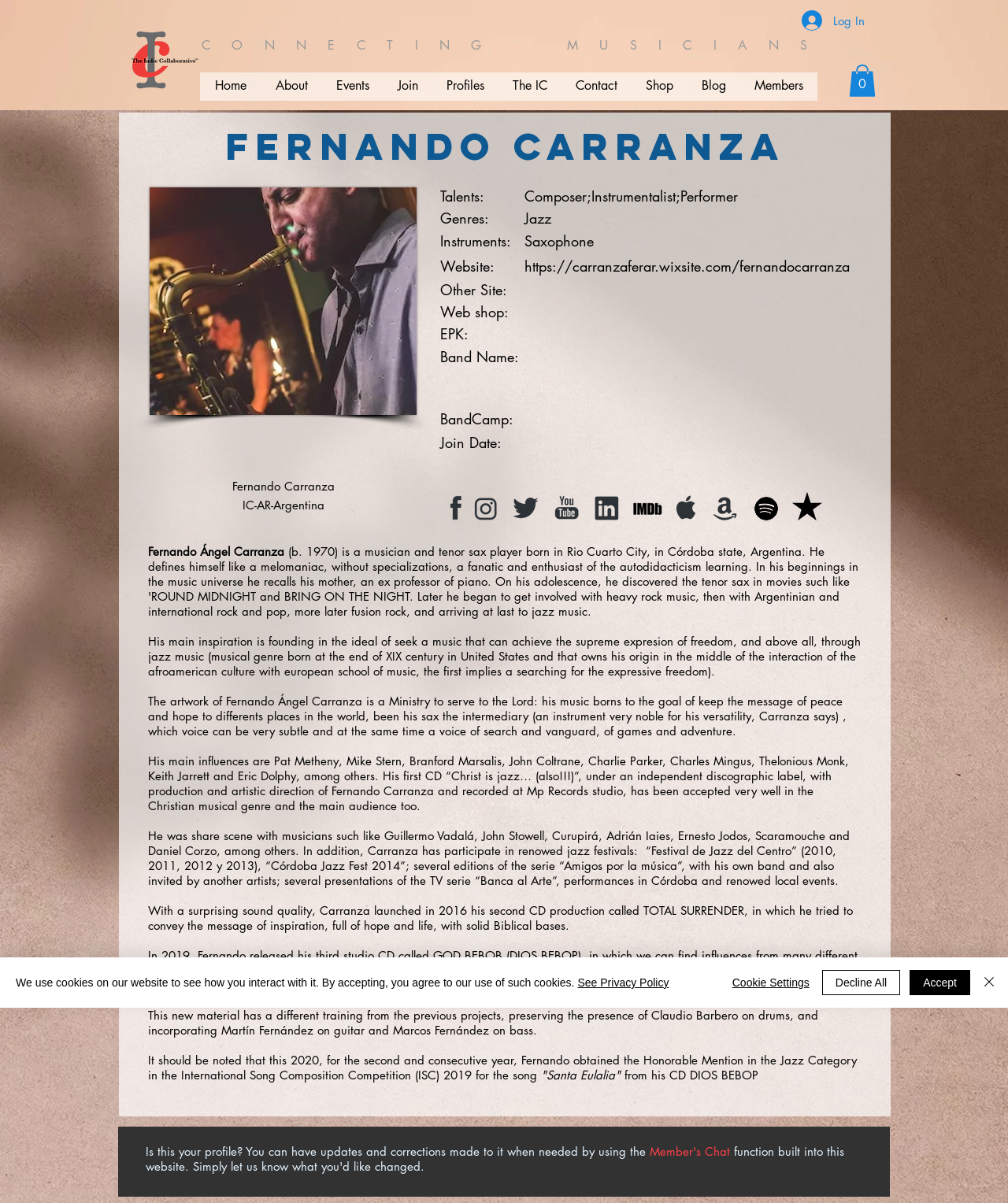How many instruments does Fernando Carranza play?
Refer to the image and give a detailed answer to the question.

Fernando Carranza plays the saxophone, which is mentioned in the StaticText element with the text 'Saxophone' under the 'Instruments:' label.